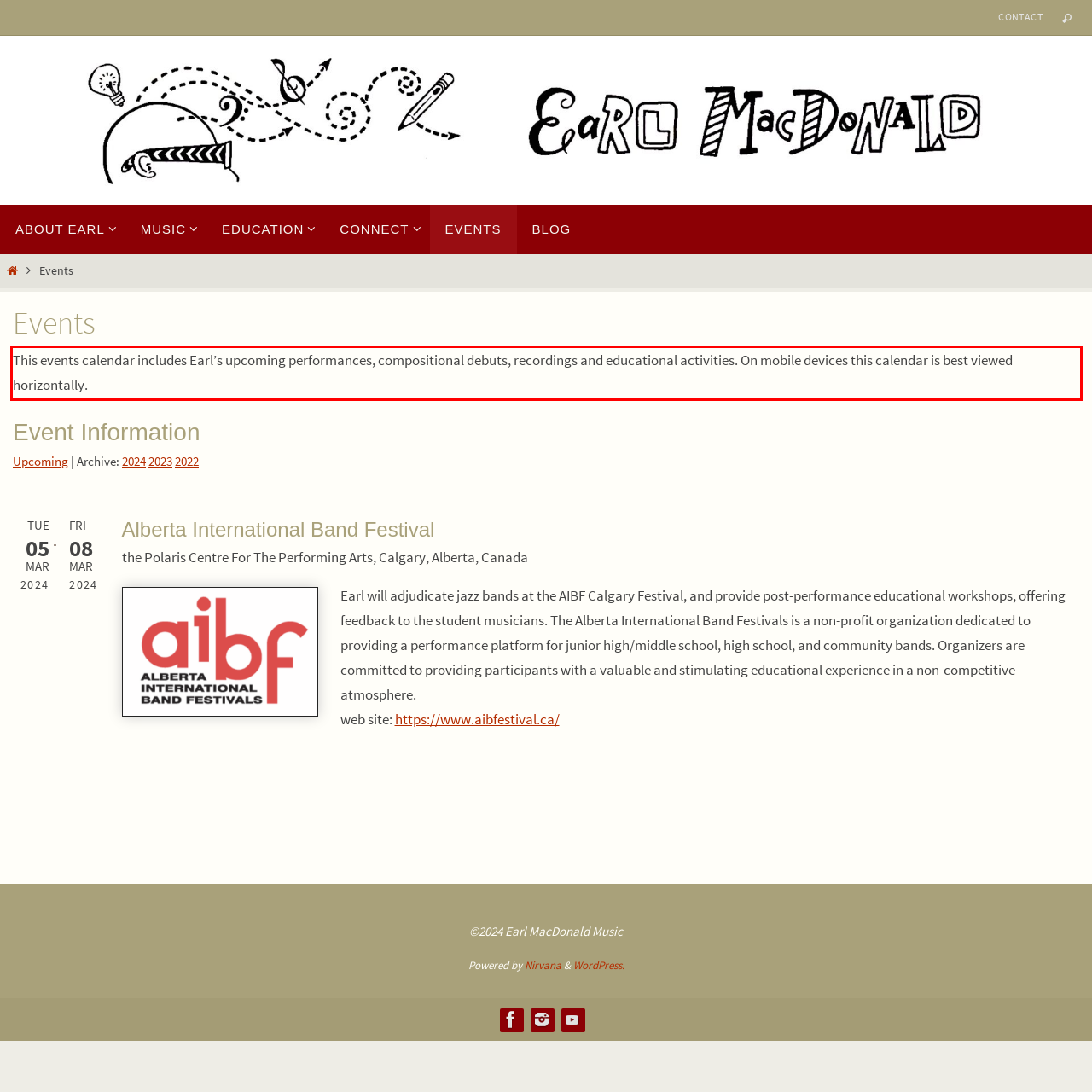Please identify the text within the red rectangular bounding box in the provided webpage screenshot.

This events calendar includes Earl’s upcoming performances, compositional debuts, recordings and educational activities. On mobile devices this calendar is best viewed horizontally.